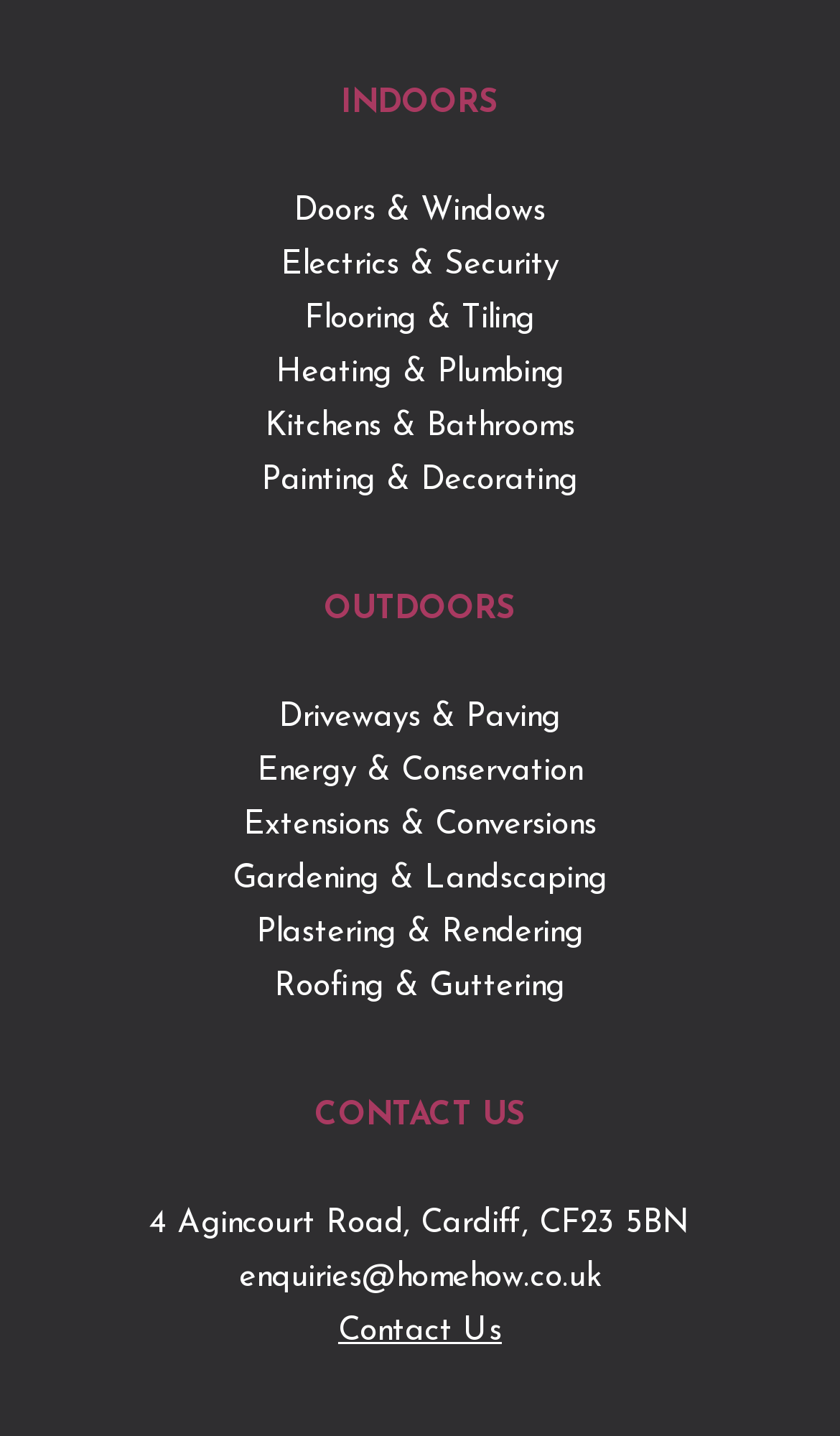Please identify the bounding box coordinates of the clickable element to fulfill the following instruction: "Contact Us". The coordinates should be four float numbers between 0 and 1, i.e., [left, top, right, bottom].

[0.403, 0.916, 0.597, 0.939]